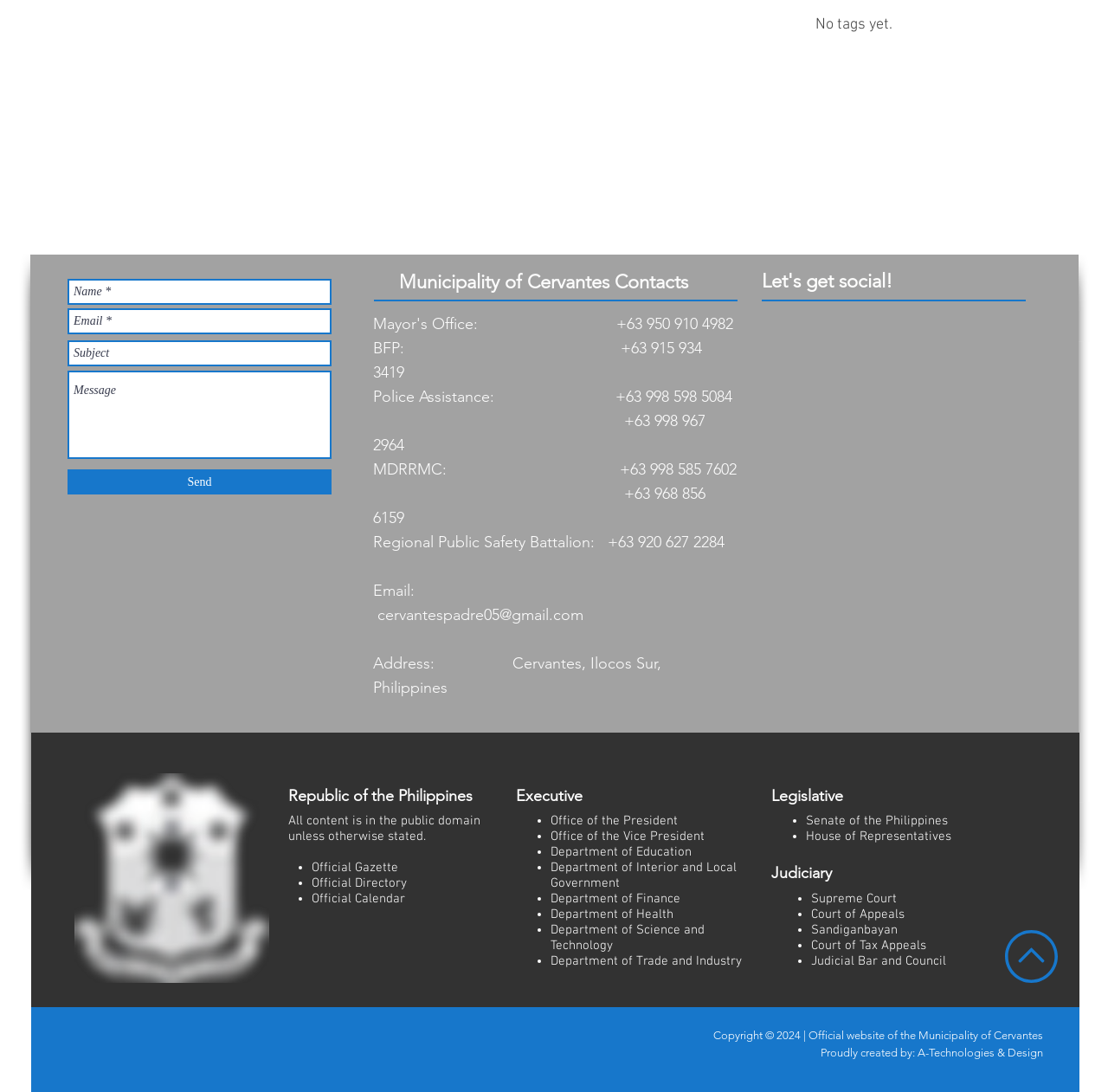Identify the bounding box coordinates for the UI element described as: "Department of Finance". The coordinates should be provided as four floats between 0 and 1: [left, top, right, bottom].

[0.497, 0.816, 0.614, 0.831]